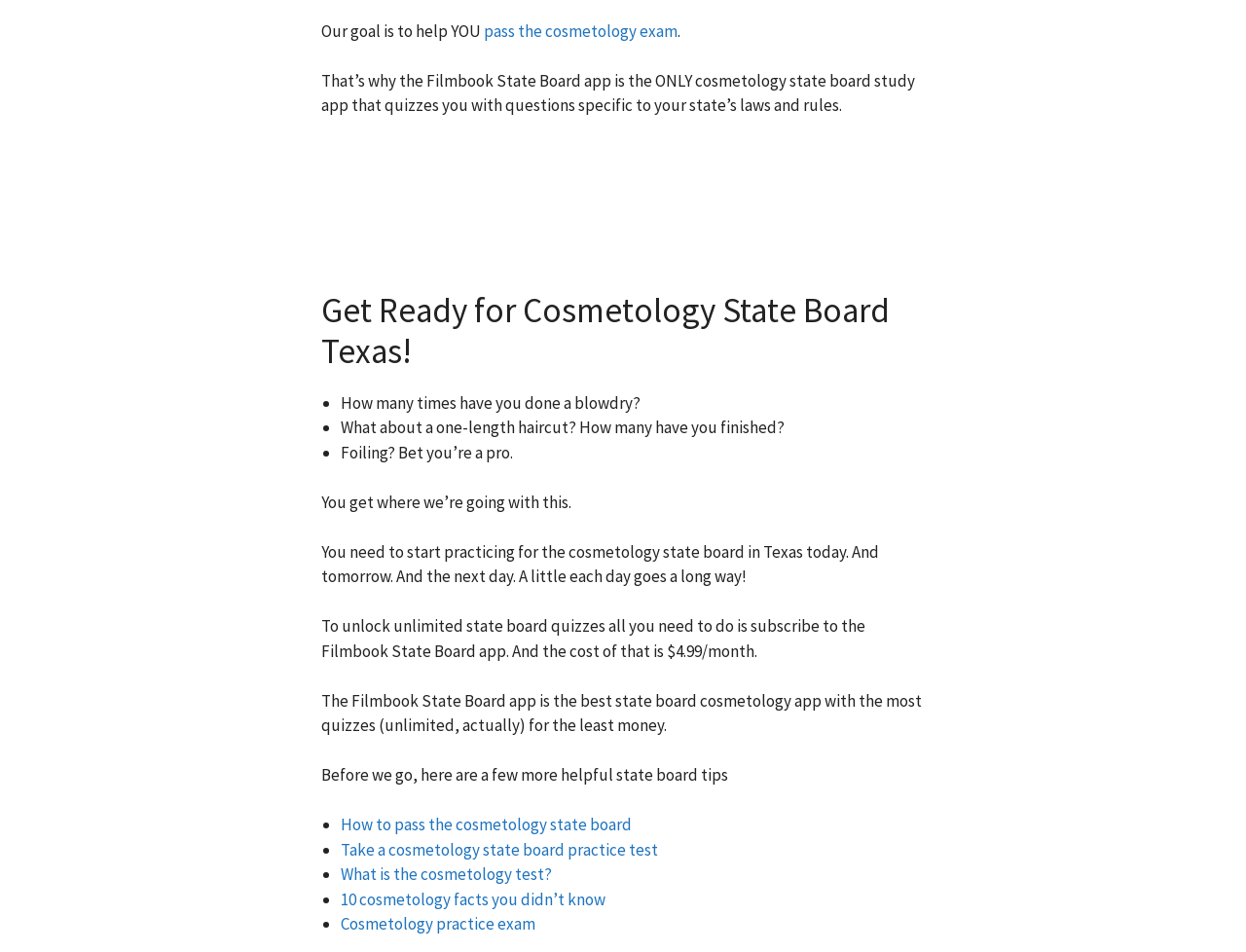Please provide a brief answer to the following inquiry using a single word or phrase:
What is the purpose of the Filmbook State Board app?

Practice for cosmetology state board